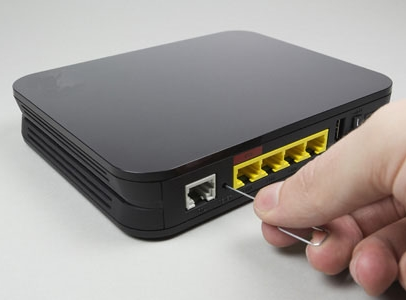Explain what the image portrays in a detailed manner.

The image depicts a person using a paperclip to press the "Reset" button on a modern router. The router is sleek and black, equipped with several yellow Ethernet ports prominently displayed on the back, indicating its ability to connect multiple devices directly. This action is often recommended to troubleshoot slow internet connections, especially if the Wi-Fi is experiencing issues. By resetting the router, users can restore factory settings, potentially resolving problems with their internet service, making this a common step in basic network troubleshooting.